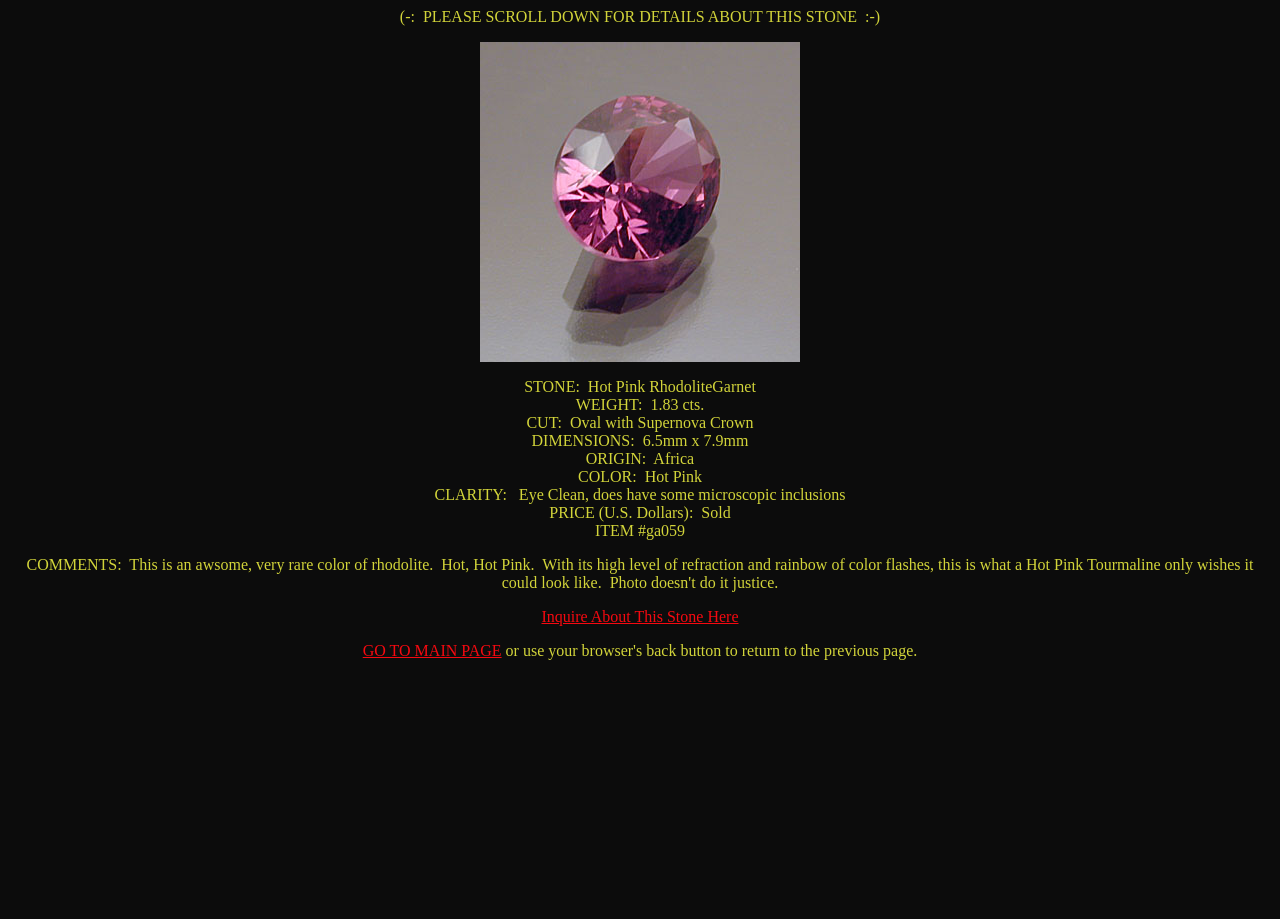Refer to the screenshot and give an in-depth answer to this question: What is the origin of the garnet stone?

I found the answer by examining the 'ORIGIN' section of the webpage, which explicitly states 'Africa'.